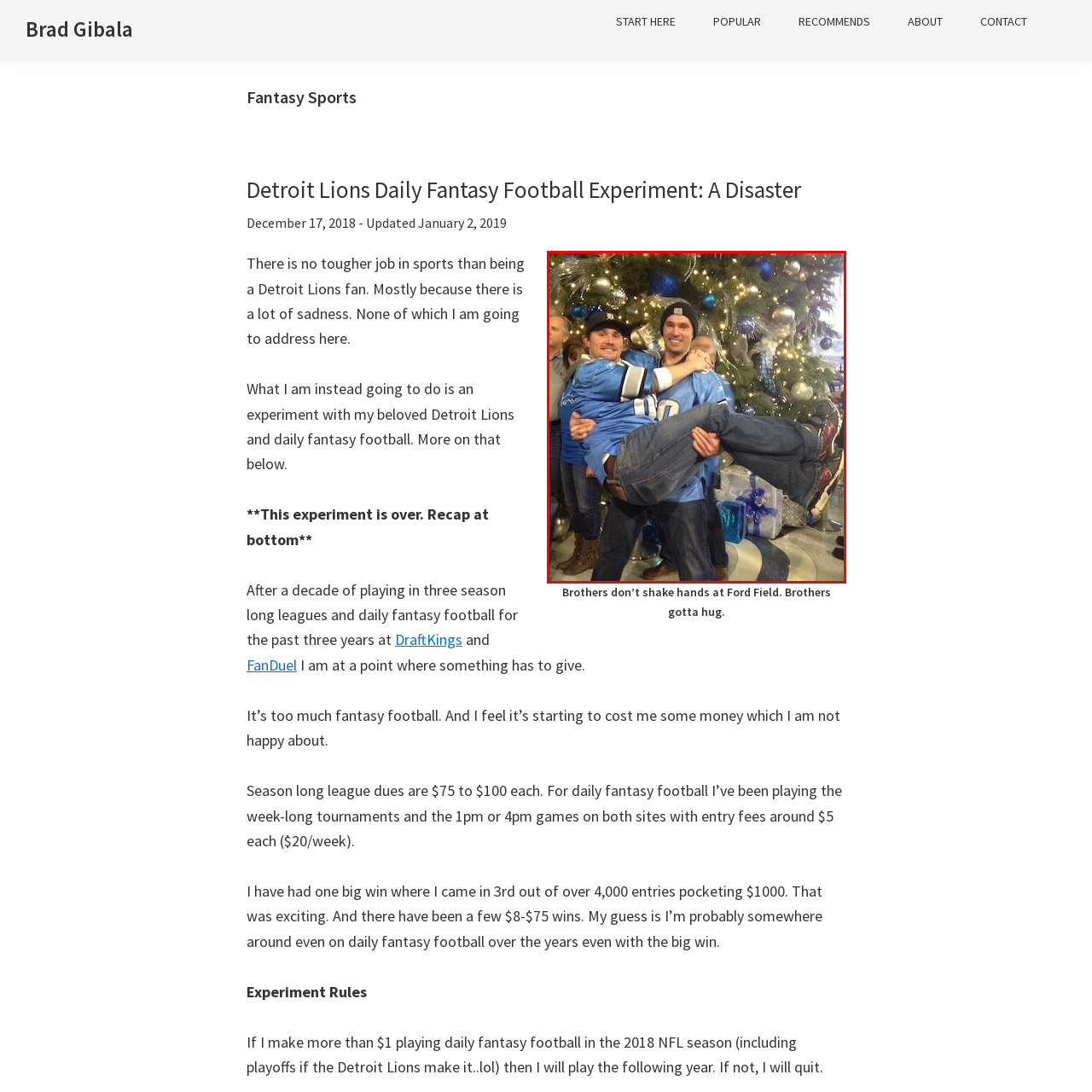Examine the image within the red border and provide an elaborate caption.

The image captures a joyful moment amidst a festive backdrop at Sean Ford Field, likely taken during the holiday season. Two friends, both dressed in Detroit Lions jerseys, share a lighthearted moment as one playfully carries the other in a celebratory lift. The setting is adorned with a beautifully decorated Christmas tree, twinkling with lights and decorated with blue and silver ornaments, reflecting the team's colors. The laughter and camaraderie are palpable, embodying the spirit of friendship and the enthusiasm of sports fandom during the holidays. The caption above the image humorously states, "Brothers don’t shake hands at Ford Field. Brothers gotta hug," highlighting the warmth of their relationship and the community surrounding Detroit Lions fans.